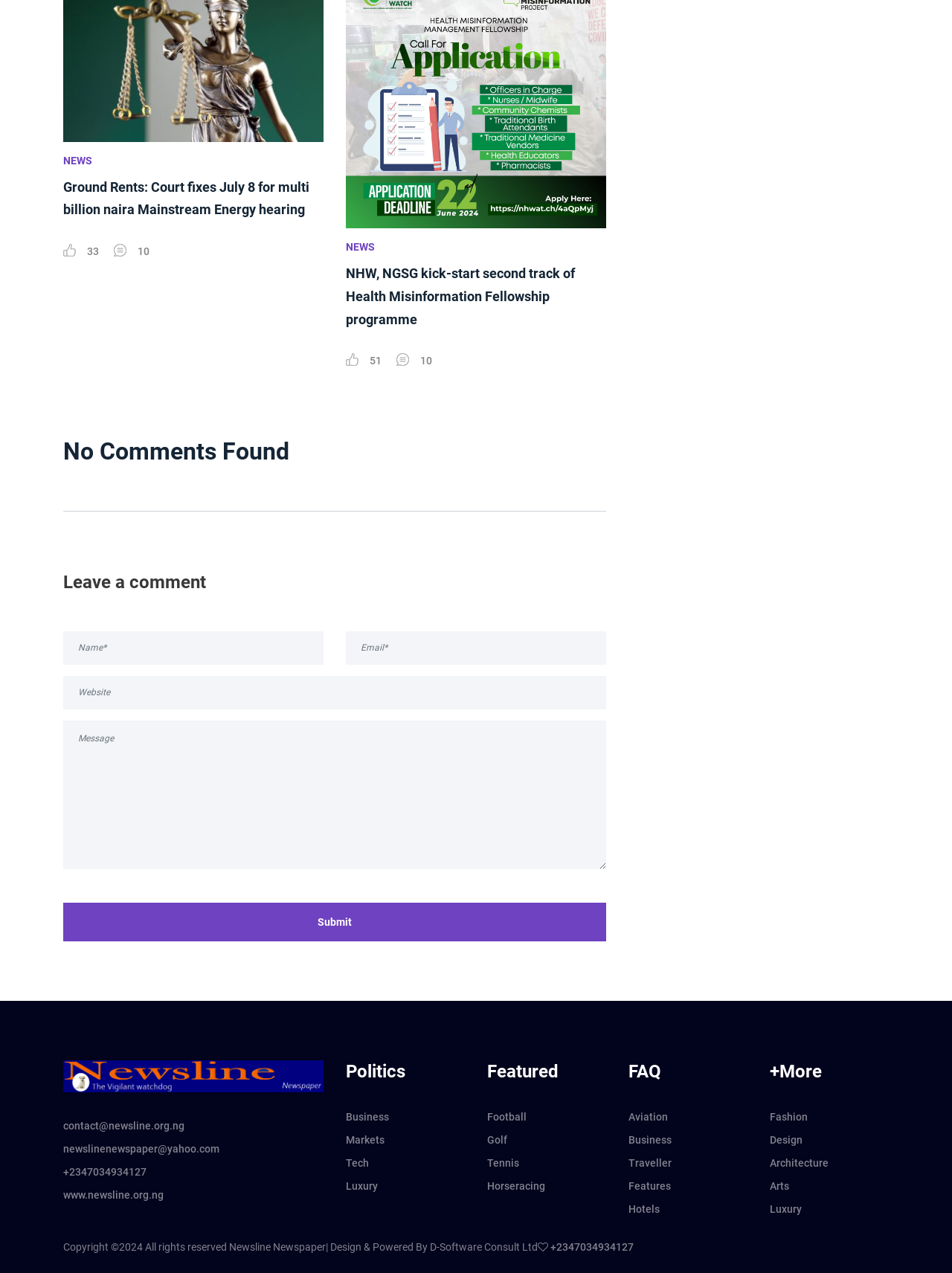Pinpoint the bounding box coordinates of the clickable element to carry out the following instruction: "Leave a comment."

[0.066, 0.448, 0.637, 0.467]